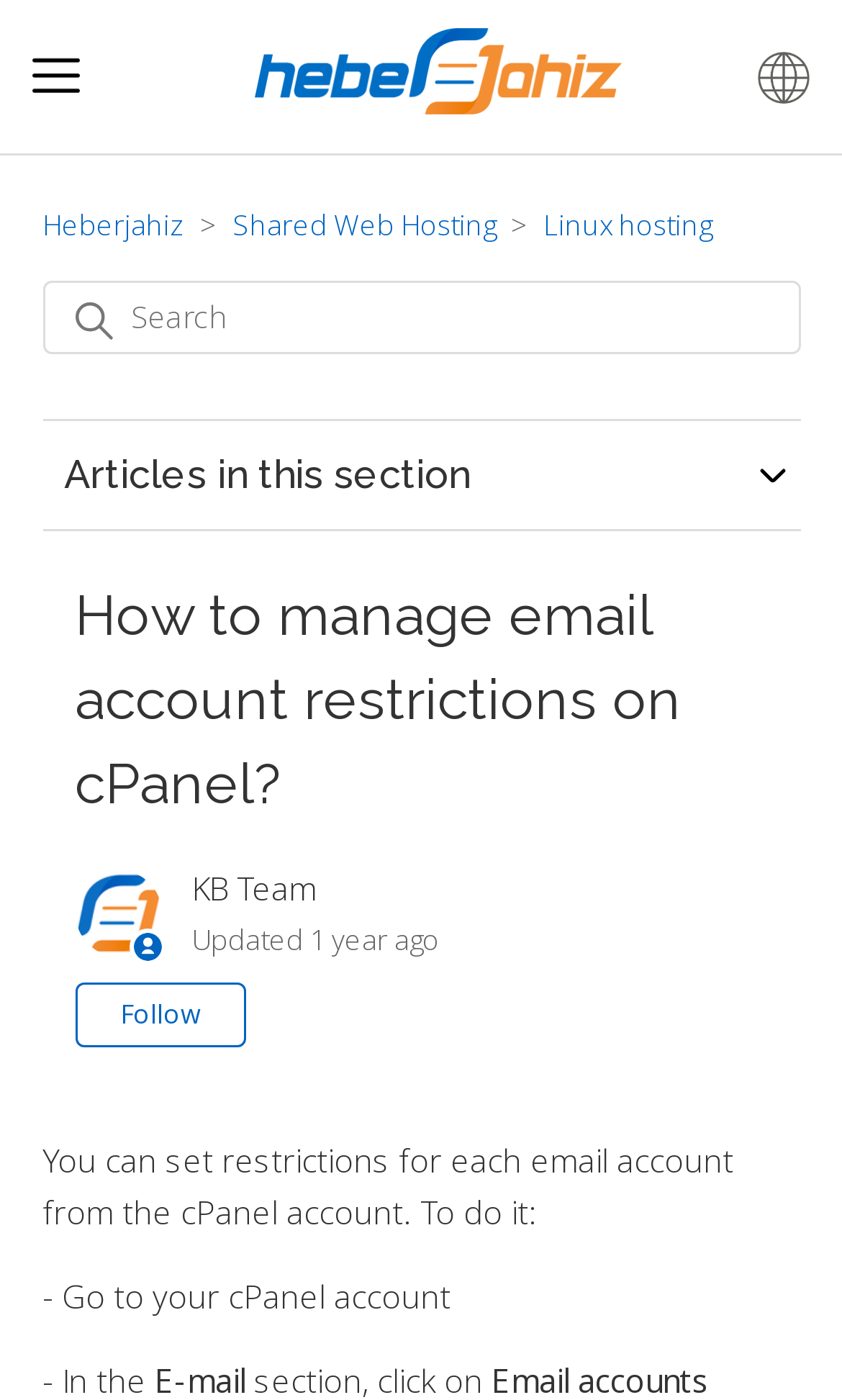Determine the coordinates of the bounding box that should be clicked to complete the instruction: "Search". The coordinates should be represented by four float numbers between 0 and 1: [left, top, right, bottom].

[0.05, 0.2, 0.95, 0.252]